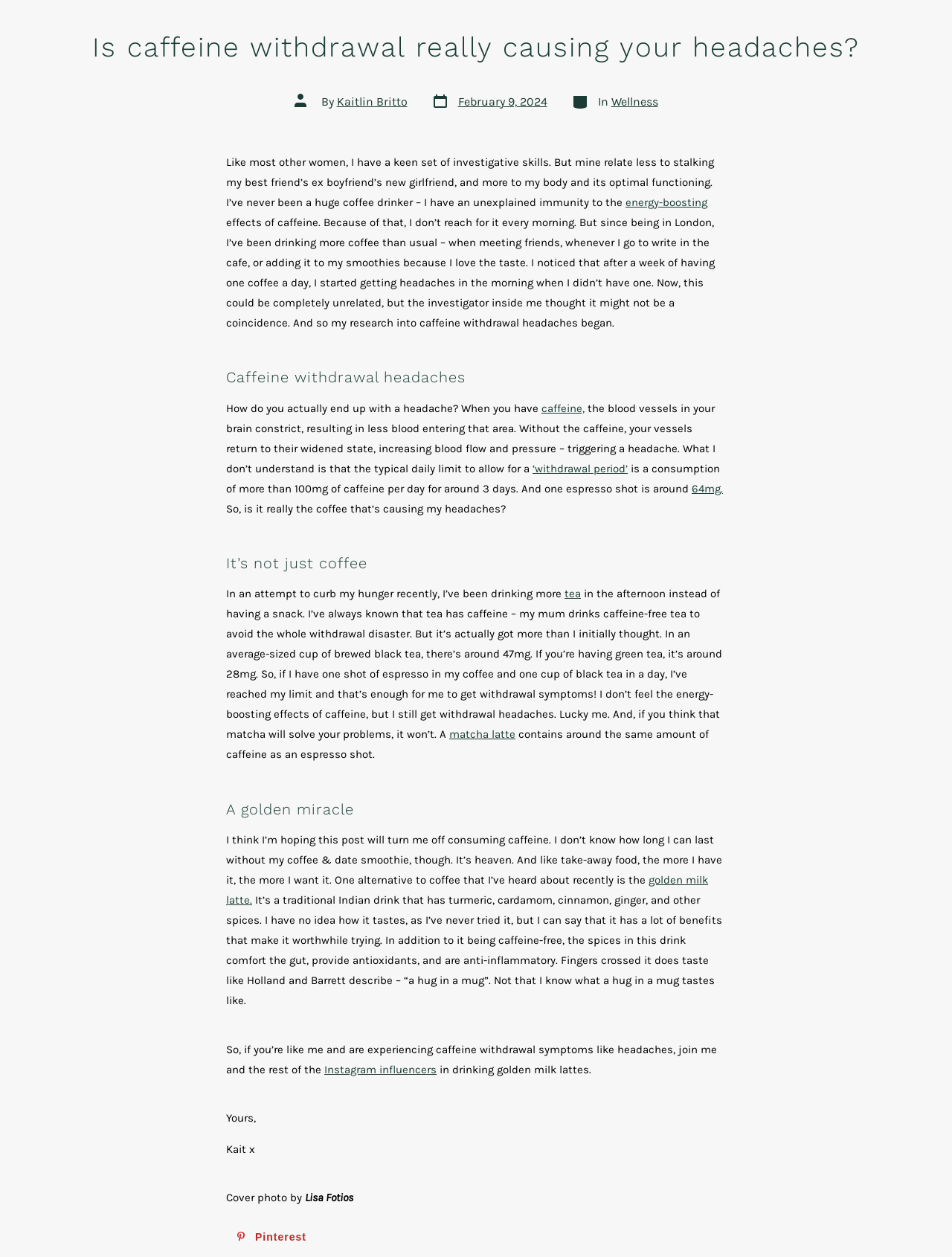Find the bounding box coordinates for the HTML element specified by: "golden milk latte.".

[0.238, 0.695, 0.744, 0.721]